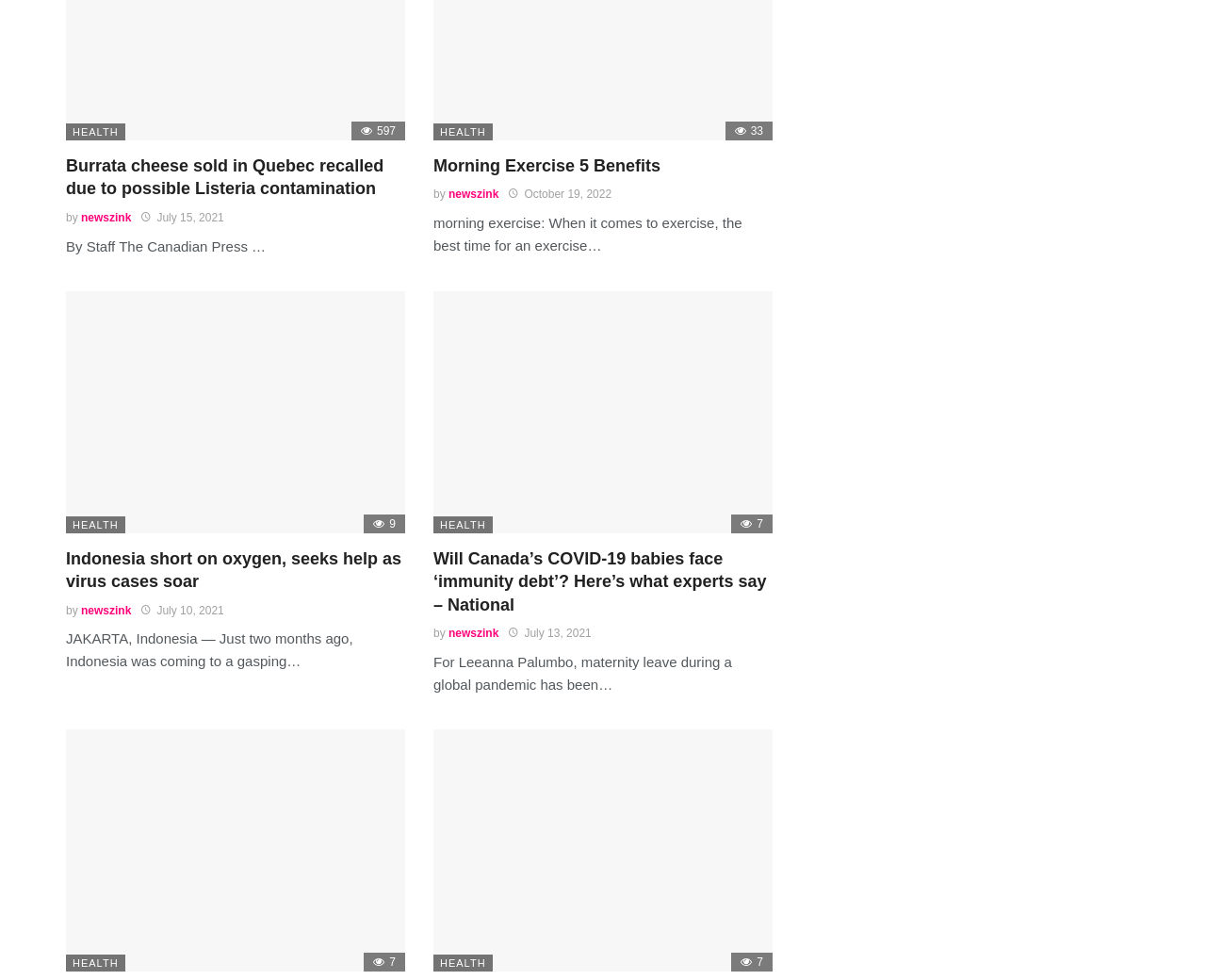What is the position of the article 'Morning Exercise 5 Benefits' on the webpage?
Use the information from the screenshot to give a comprehensive response to the question.

By comparing the y1 and y2 coordinates of the bounding boxes of the two articles, I found that the article 'Morning Exercise 5 Benefits' has a smaller y1 and y2 value than the article 'Indonesia short on oxygen, seeks help as virus cases soar', indicating that it is positioned above the latter.